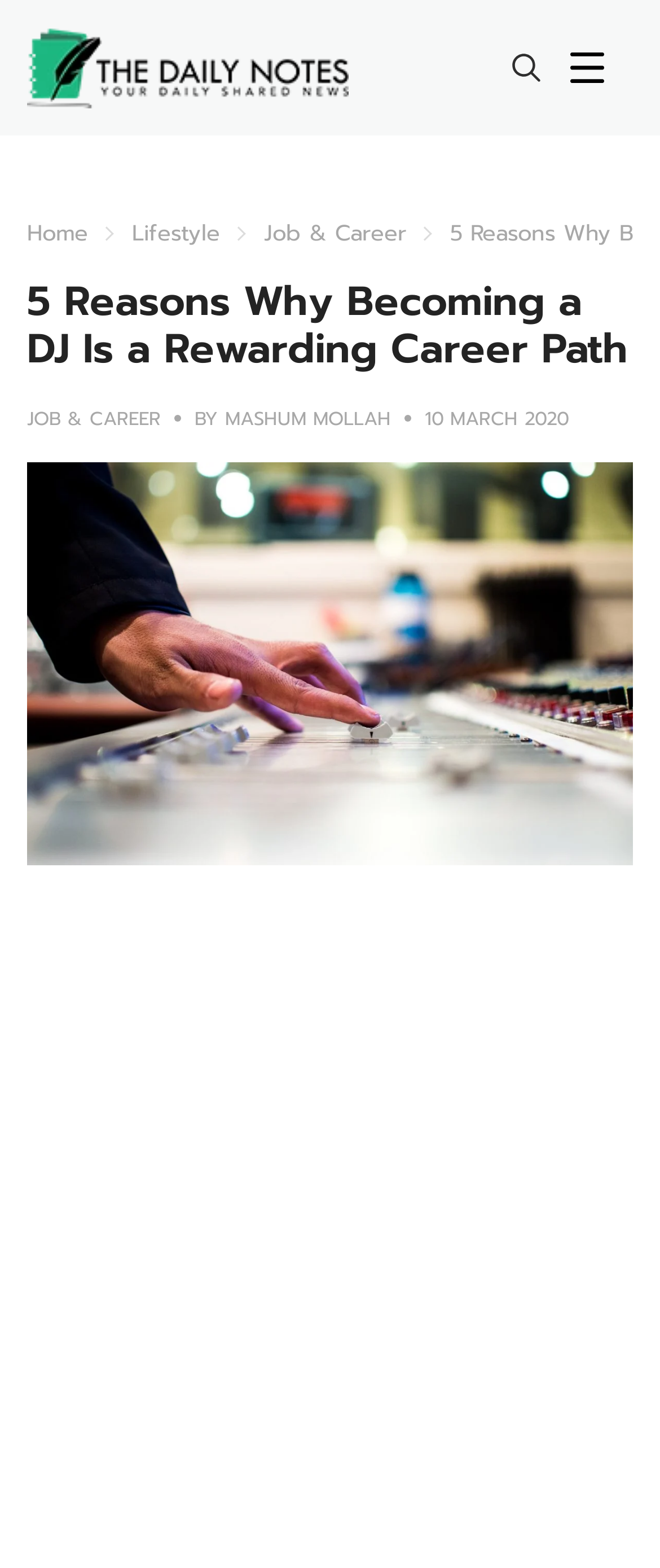How many images are on the page?
Please provide a single word or phrase in response based on the screenshot.

3